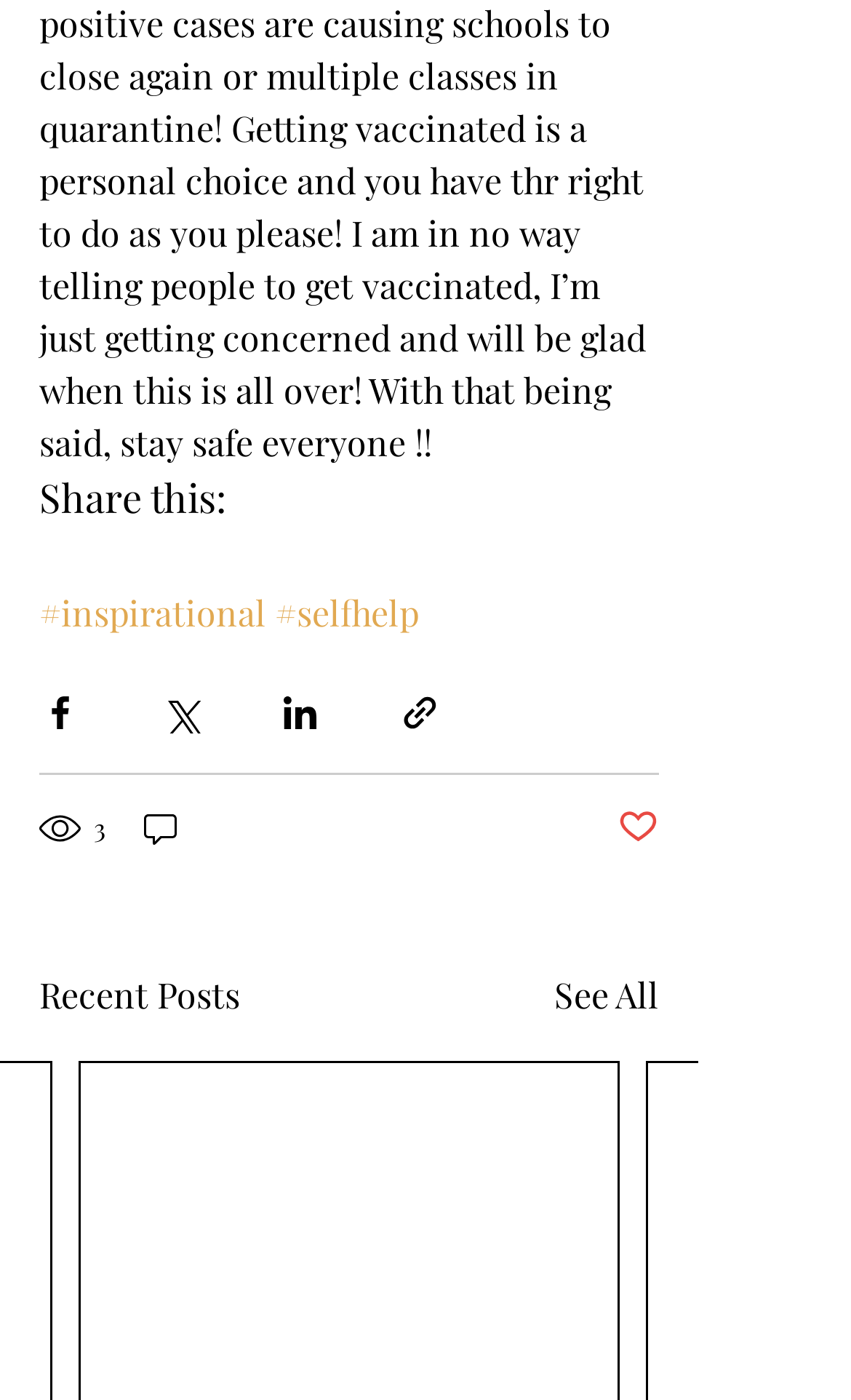Specify the bounding box coordinates of the area to click in order to execute this command: 'See all recent posts'. The coordinates should consist of four float numbers ranging from 0 to 1, and should be formatted as [left, top, right, bottom].

[0.651, 0.692, 0.774, 0.73]